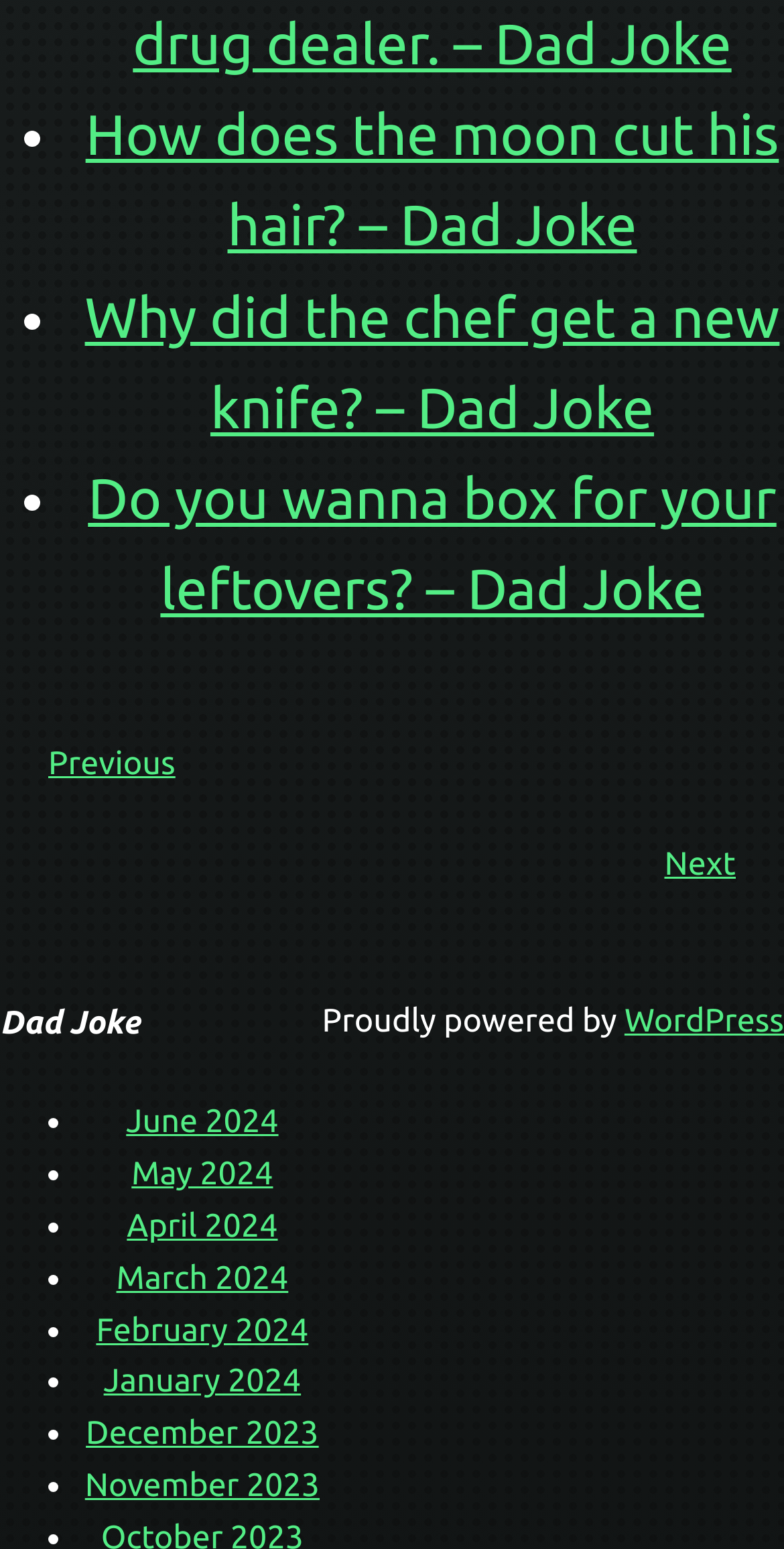Identify the bounding box coordinates for the UI element described as: "WordPress".

[0.796, 0.648, 1.0, 0.672]